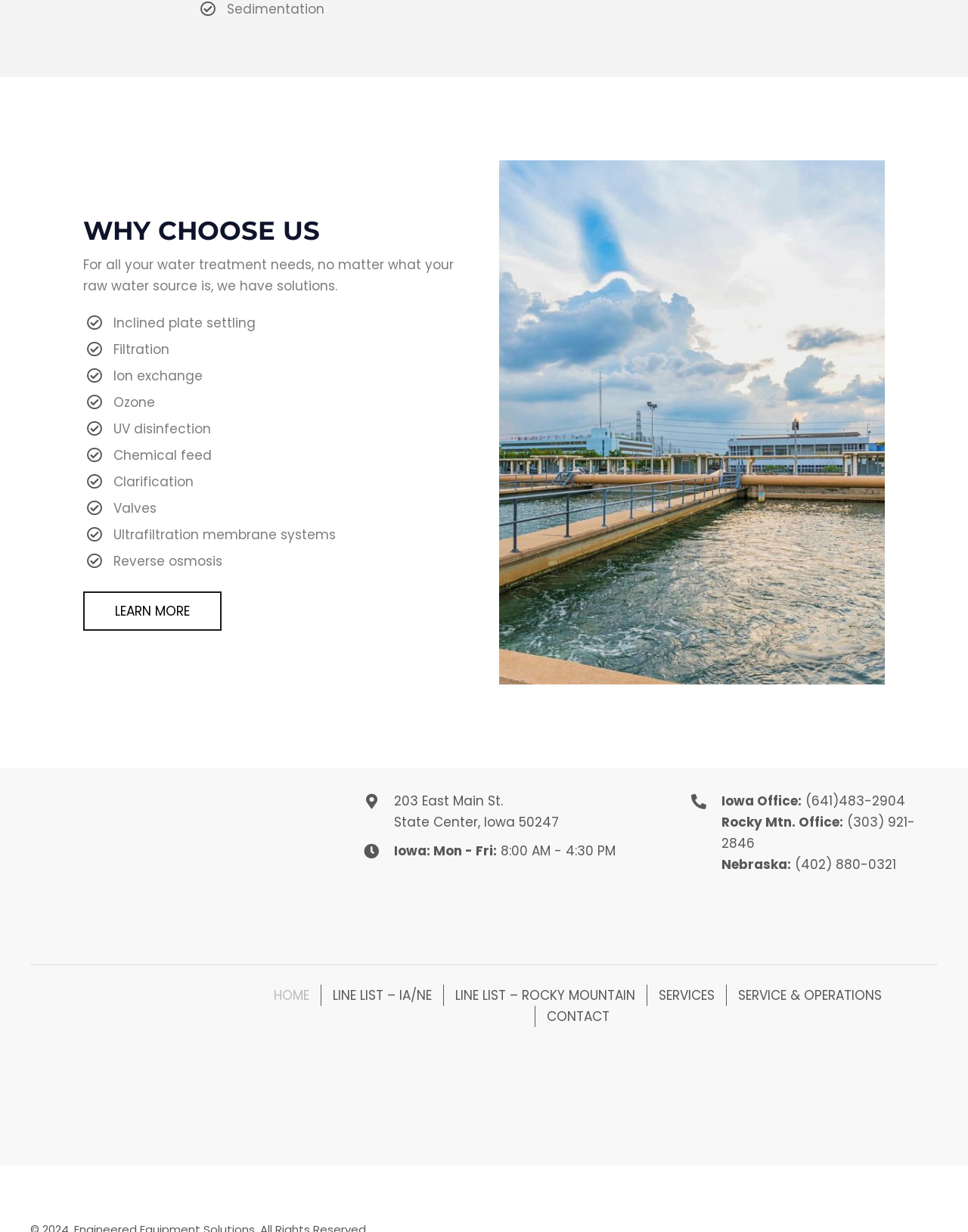Specify the bounding box coordinates of the area to click in order to execute this command: 'View Erica James' contact information'. The coordinates should consist of four float numbers ranging from 0 to 1, and should be formatted as [left, top, right, bottom].

None